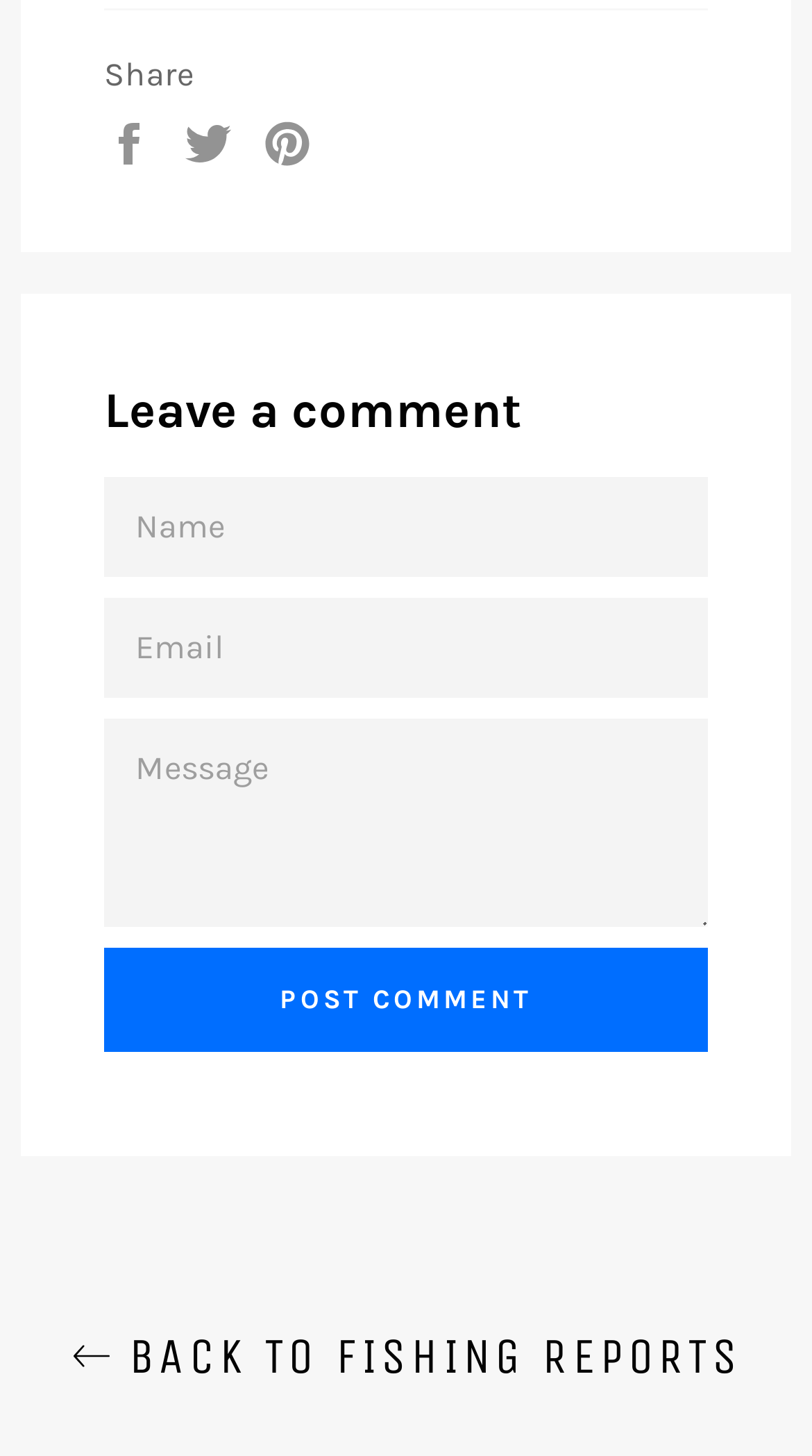Answer the question briefly using a single word or phrase: 
What is the purpose of the buttons at the top?

Share